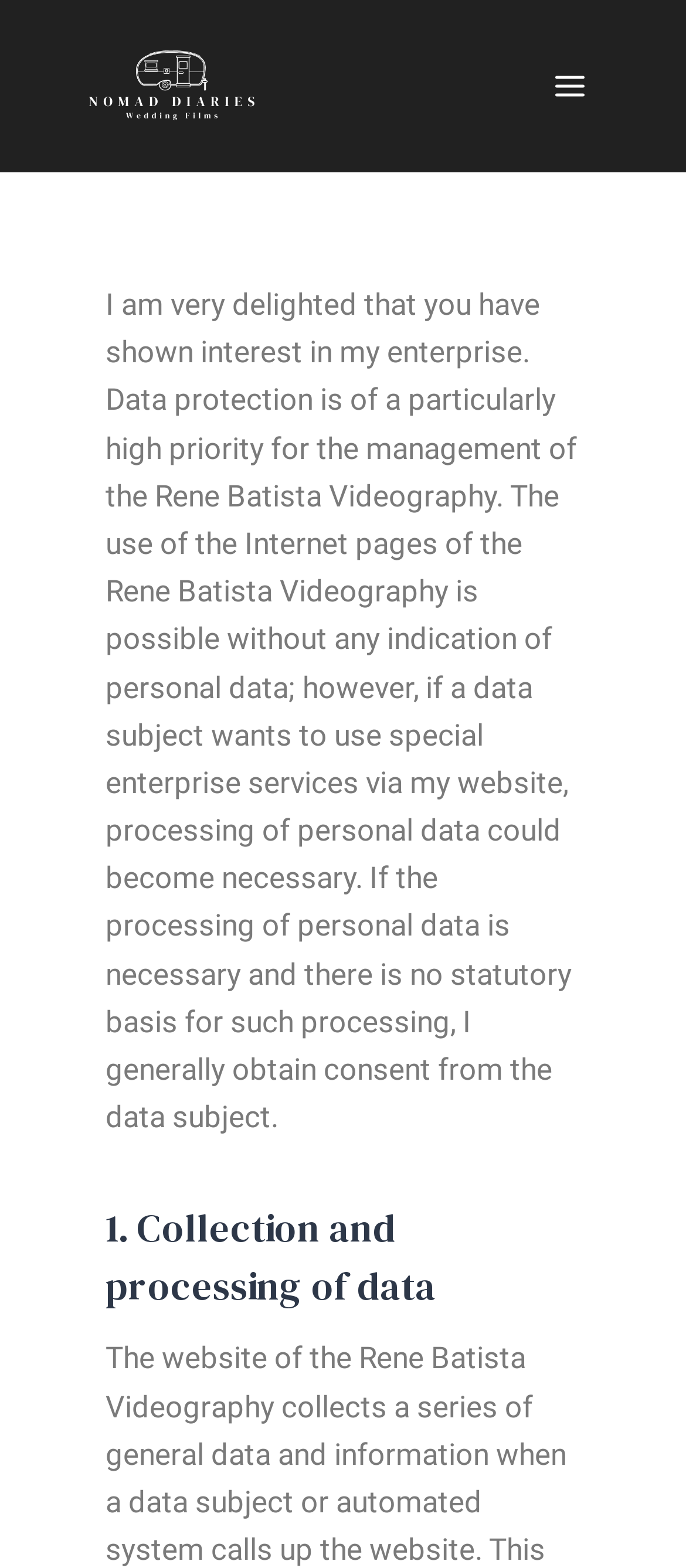Given the description Privacy Policy, predict the bounding box coordinates of the UI element. Ensure the coordinates are in the format (top-left x, top-left y, bottom-right x, bottom-right y) and all values are between 0 and 1.

None